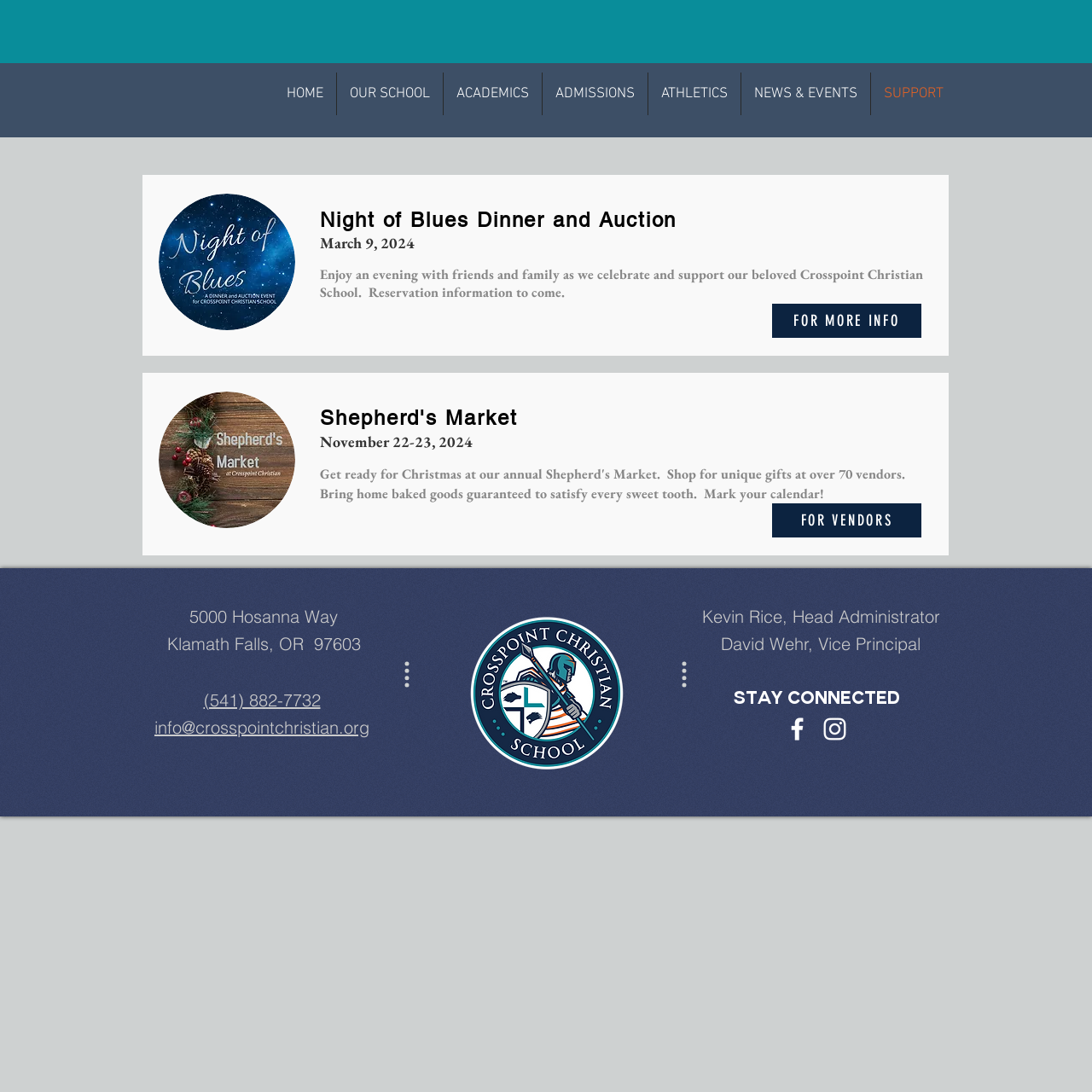Indicate the bounding box coordinates of the element that must be clicked to execute the instruction: "Get more information about Shepherd's Market". The coordinates should be given as four float numbers between 0 and 1, i.e., [left, top, right, bottom].

[0.707, 0.461, 0.844, 0.492]